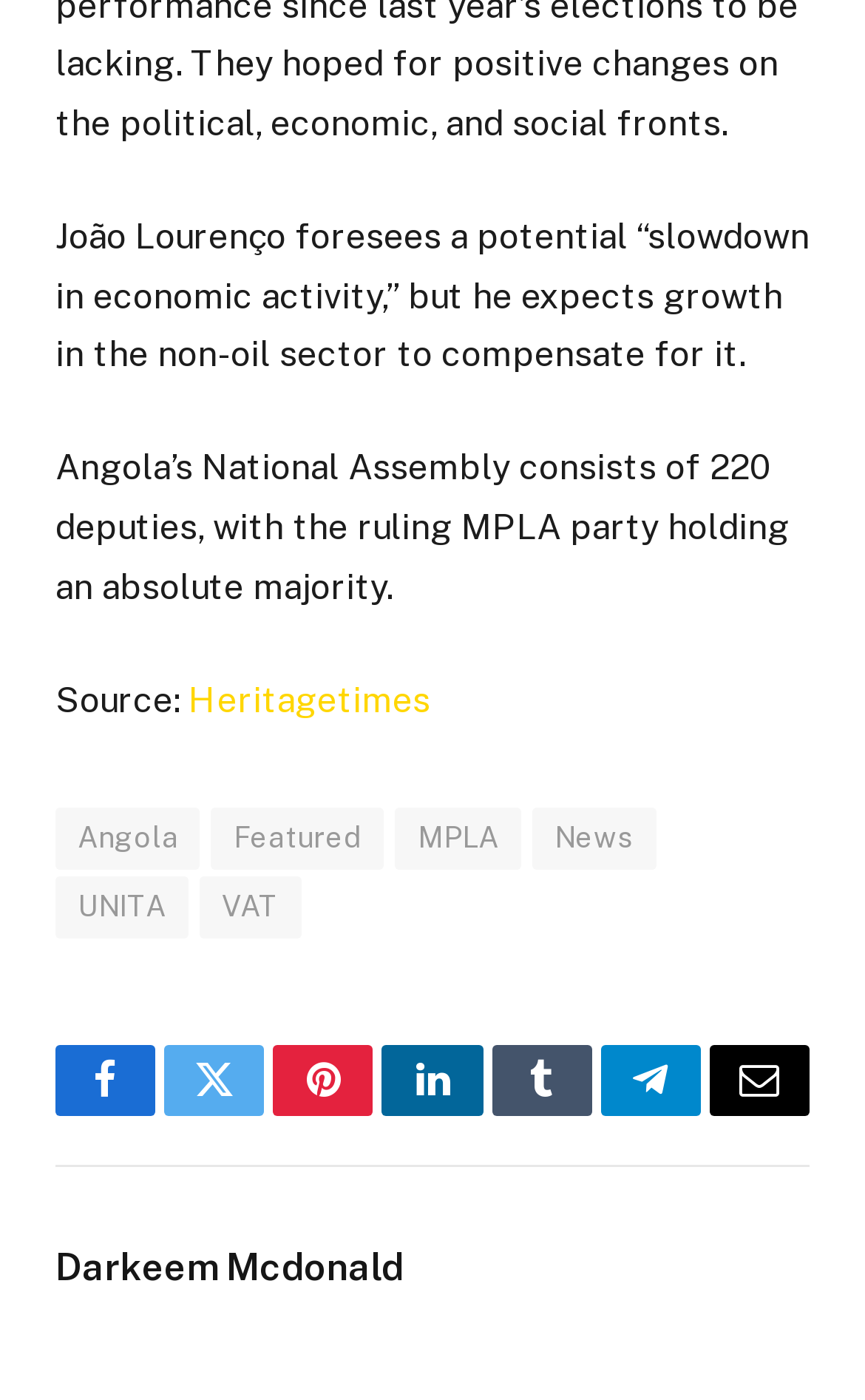Please provide a short answer using a single word or phrase for the question:
Who is the author of the article?

Darkeem Mcdonald